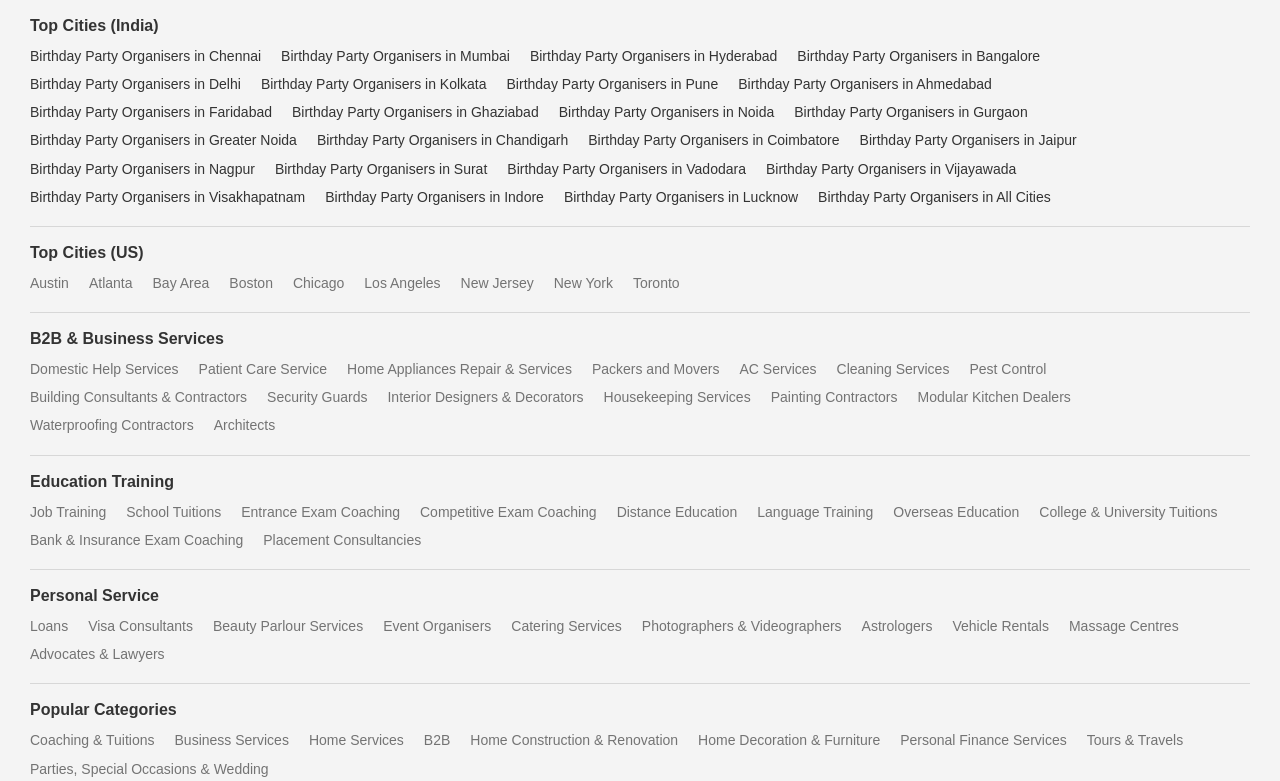Find and indicate the bounding box coordinates of the region you should select to follow the given instruction: "Click Visa Consultants".

[0.069, 0.784, 0.151, 0.82]